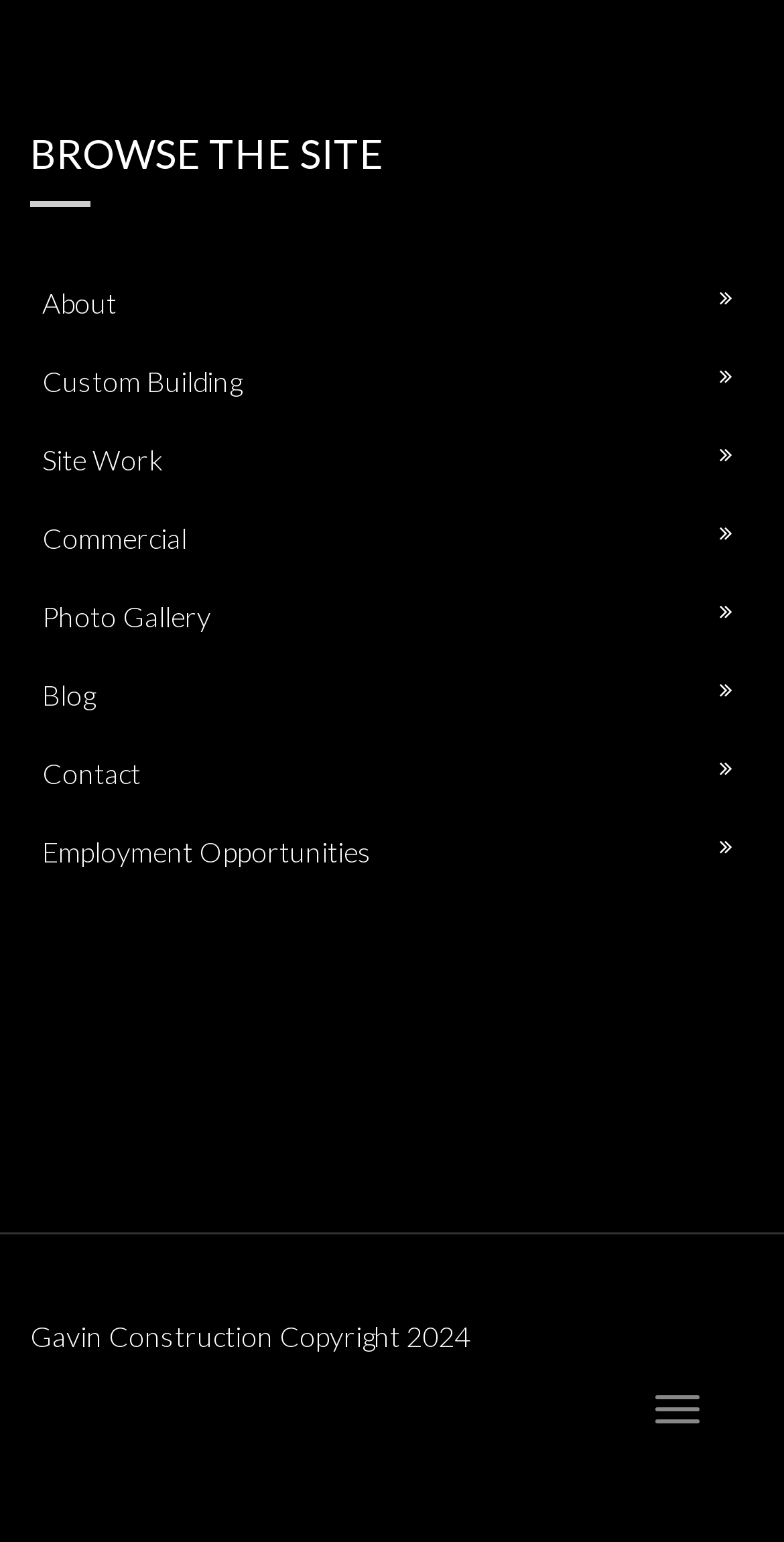Determine the bounding box coordinates of the clickable region to carry out the instruction: "View commercial projects".

[0.038, 0.325, 0.962, 0.373]